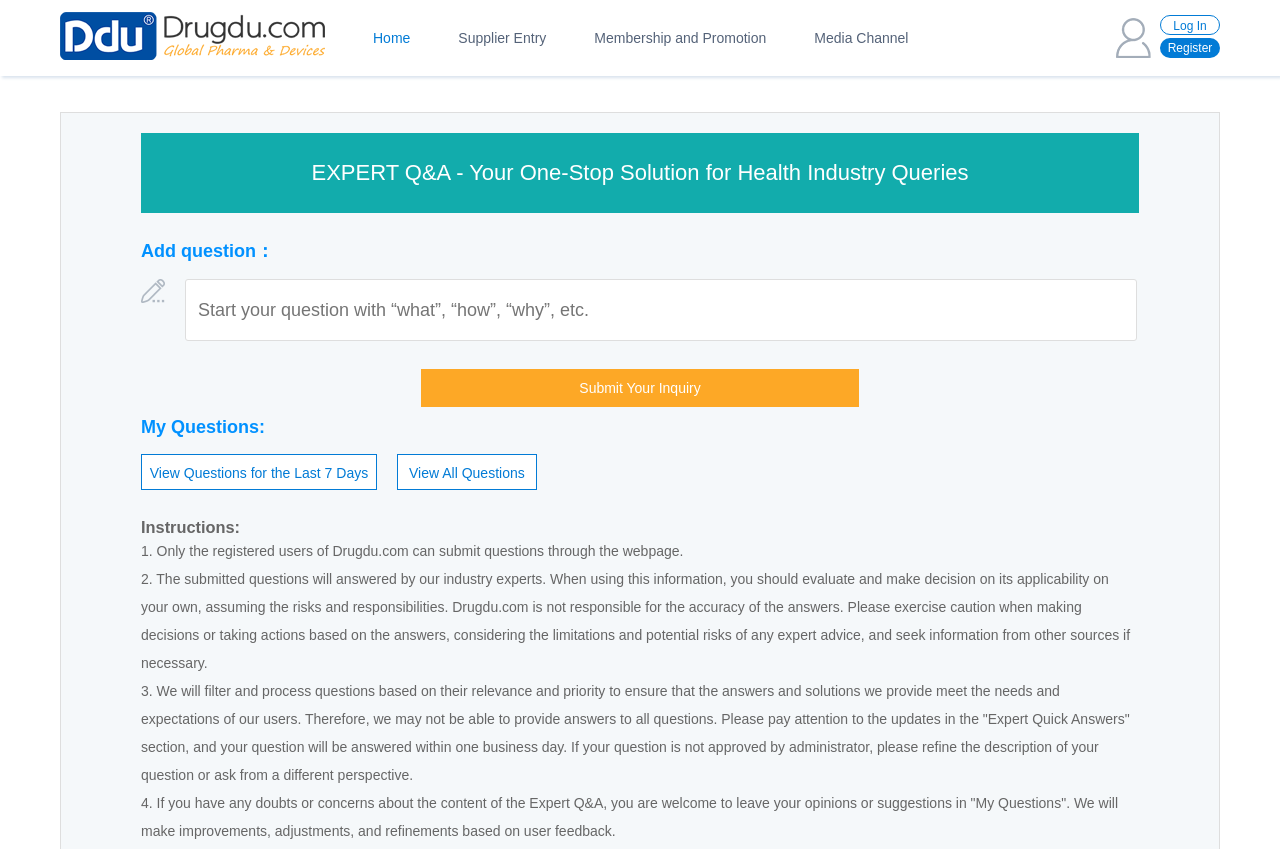Identify the bounding box coordinates of the area you need to click to perform the following instruction: "Click the 'Home' link".

[0.28, 0.035, 0.332, 0.054]